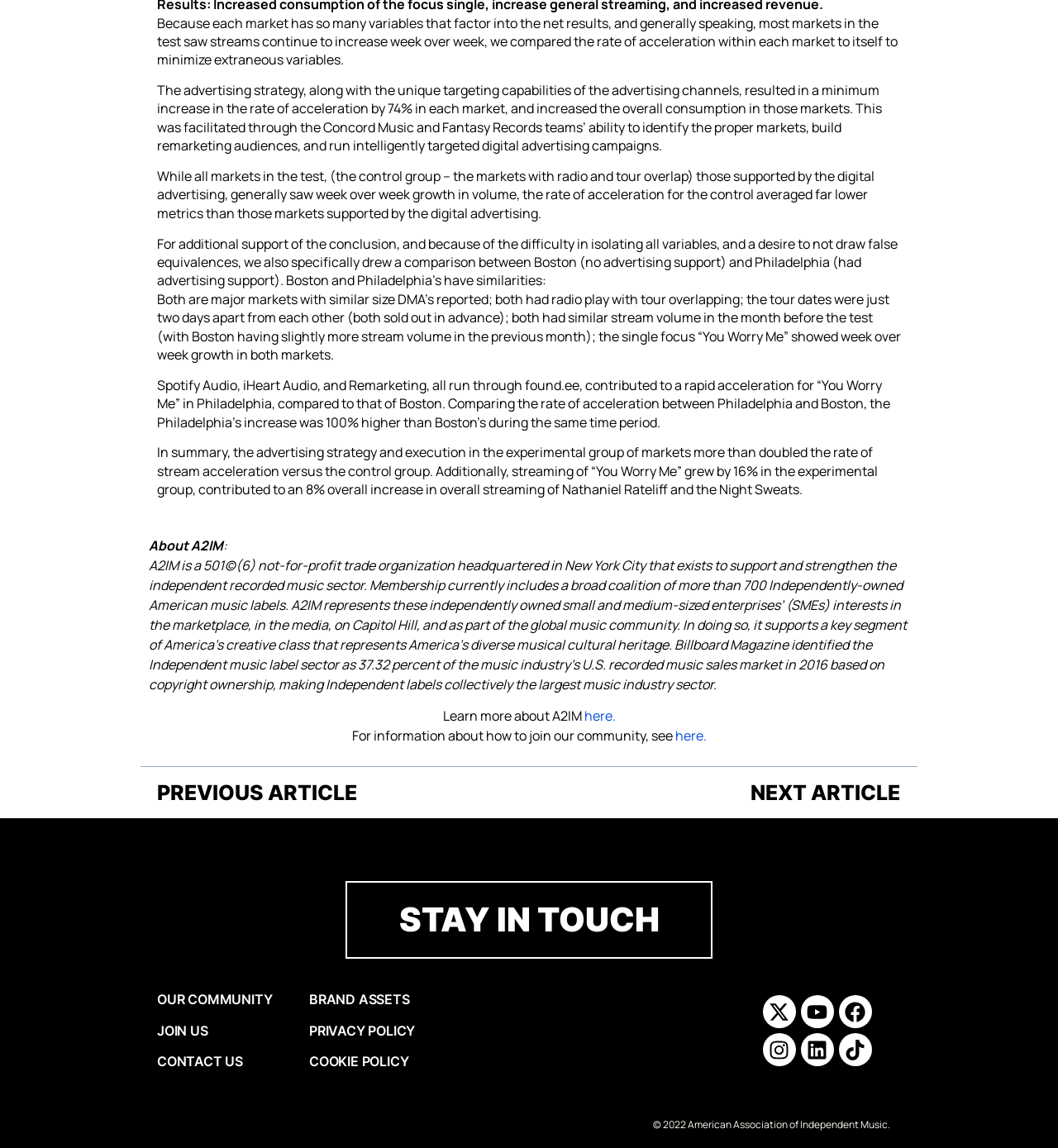What is the percentage of the music industry's U.S. recorded music sales market held by Independent labels?
Please answer the question with a single word or phrase, referencing the image.

37.32 percent